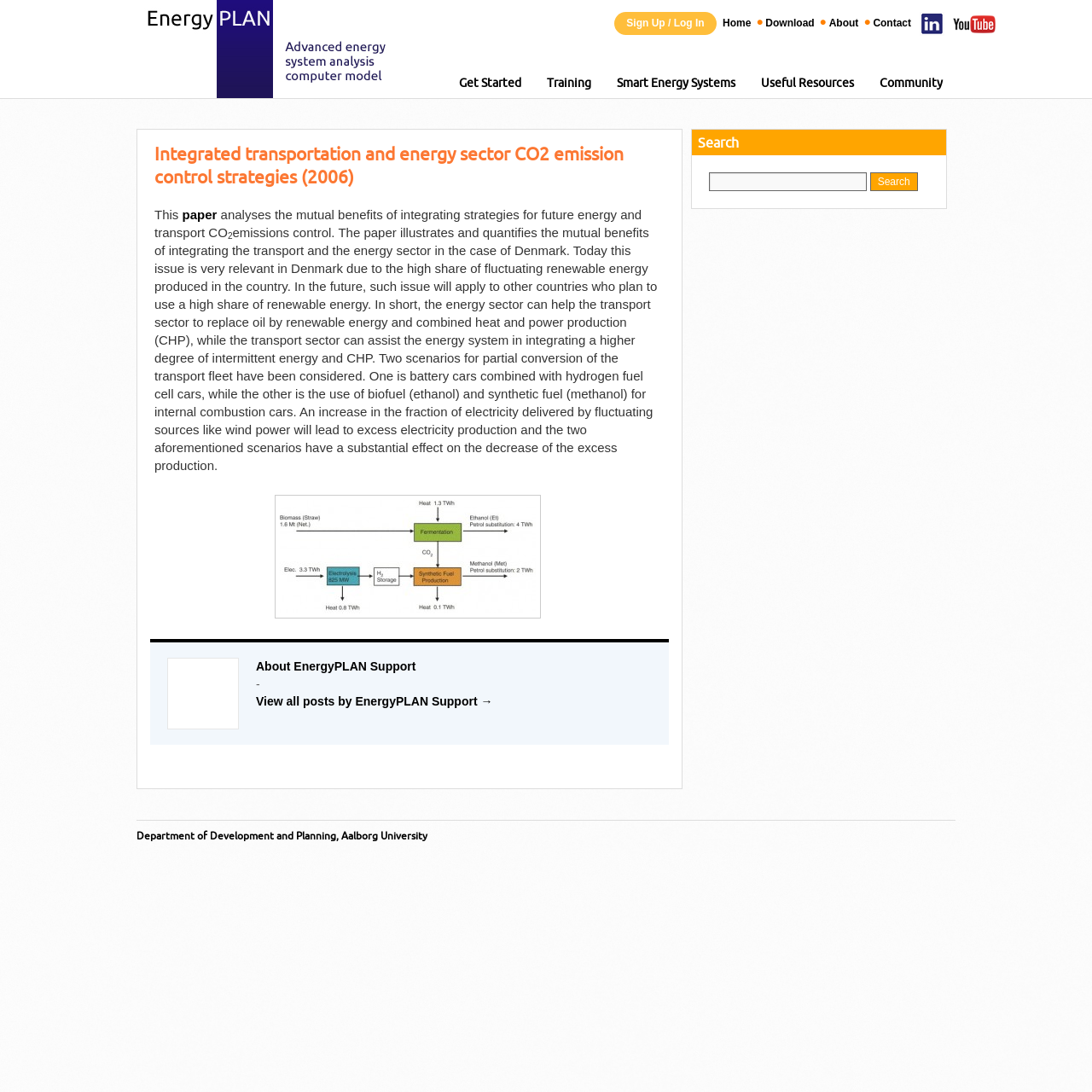Create a detailed narrative of the webpage’s visual and textual elements.

The webpage appears to be a research paper or article about integrating strategies for future energy and transport CO2 emissions control. At the top of the page, there is a navigation bar with several links, including "Sign Up", "Log In", "Home", "Download", "About", and "Contact". There are also several images scattered throughout the navigation bar.

Below the navigation bar, there is a main content area that takes up most of the page. The title of the paper, "Integrated transportation and energy sector CO2 emission control strategies (2006)", is displayed prominently at the top of this section. The paper's abstract or summary is provided below the title, which discusses the mutual benefits of integrating strategies for future energy and transport CO2 emissions control.

The abstract is followed by a section that appears to be the main content of the paper. This section is divided into several paragraphs that discuss the issue of integrating renewable energy into the energy sector and the transport sector. There are also links to related topics, such as "SyntheticFuels", and an image related to this topic.

To the right of the main content area, there is a sidebar that contains a search bar and a heading that says "Search". Below the search bar, there is a section that appears to be a list of posts or articles, with a link to "View all posts by EnergyPLAN Support".

At the very bottom of the page, there is a footer section that contains a link to the "Department of Development and Planning, Aalborg University".